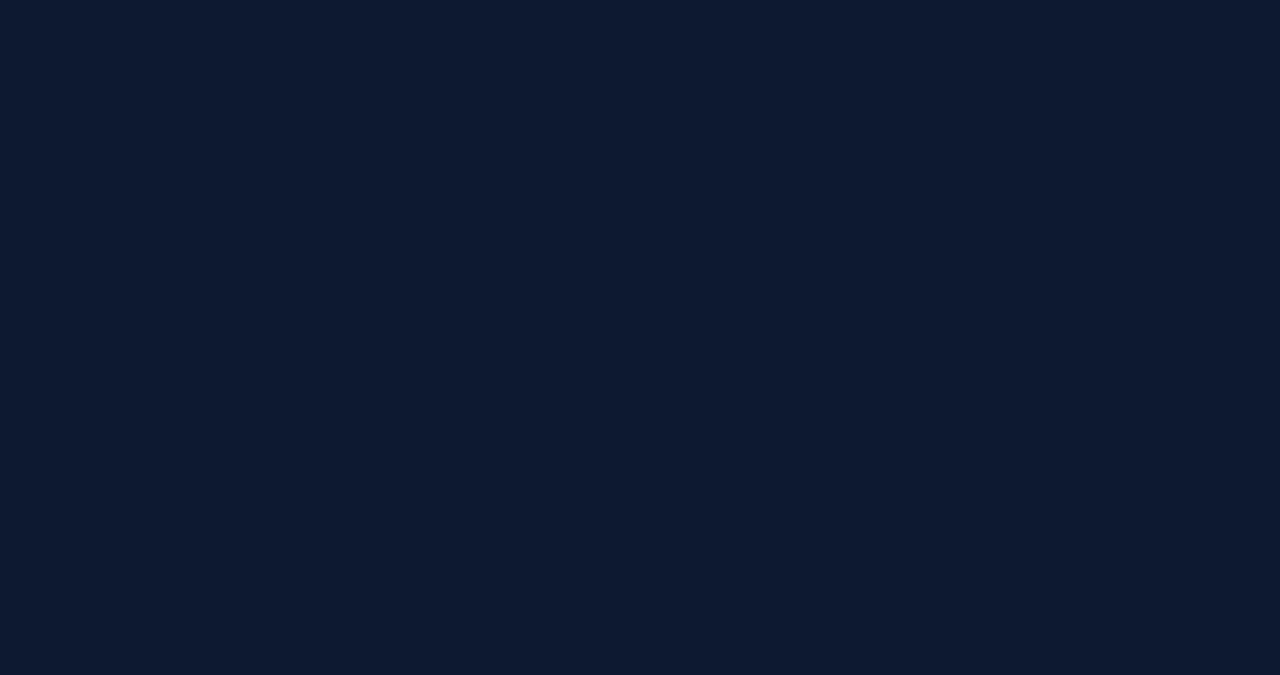What is the date of the latest article?
Examine the image and provide an in-depth answer to the question.

I looked at the dates mentioned in the headings and found that 'March 31, 2023' is the latest date, which corresponds to the article 'Trends and Predictions for 2023 and Beyond'.